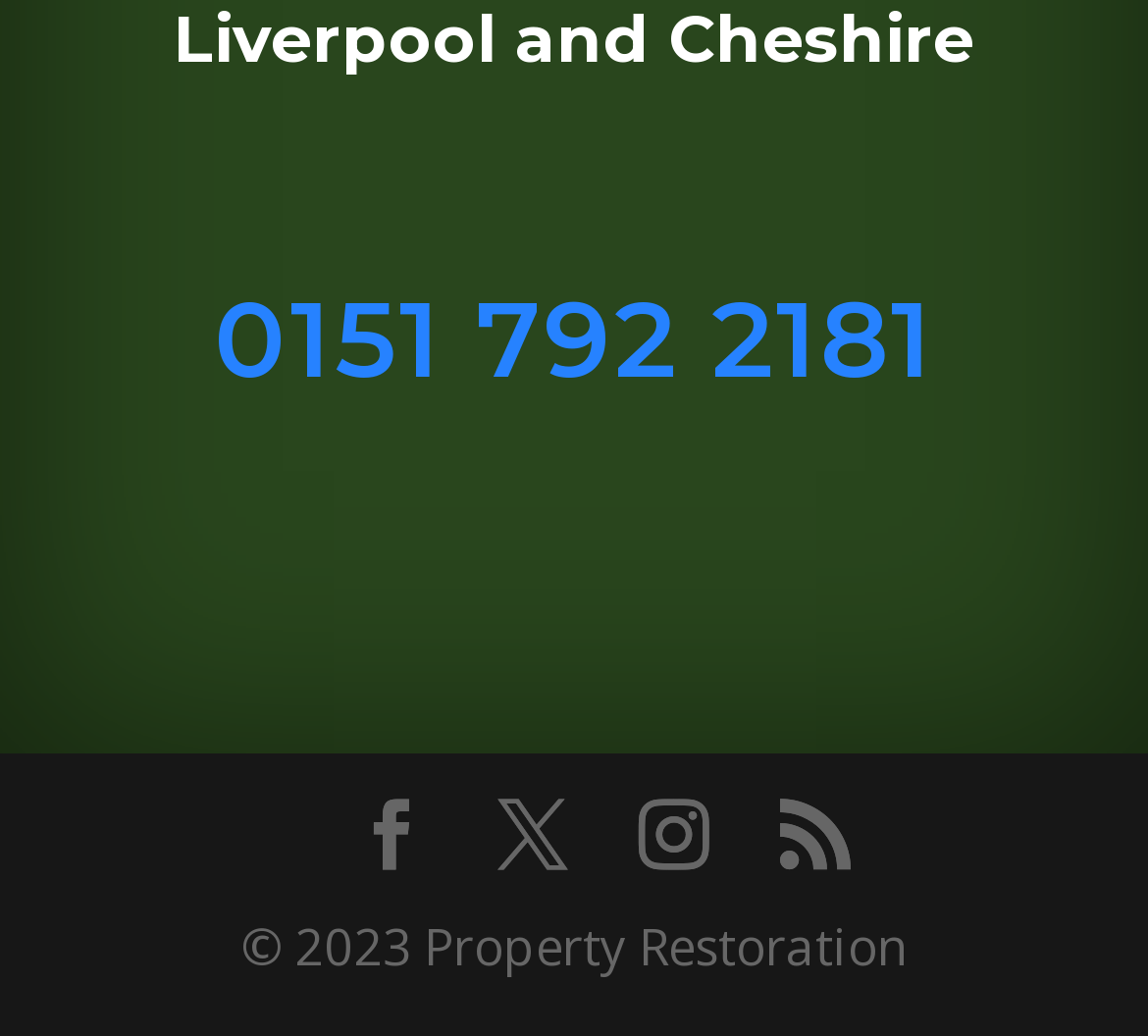What is the company name?
Based on the image, answer the question with as much detail as possible.

I found the company name by looking at the StaticText element at the bottom of the page, which says '© 2023 Property Restoration', and extracted the company name from it.